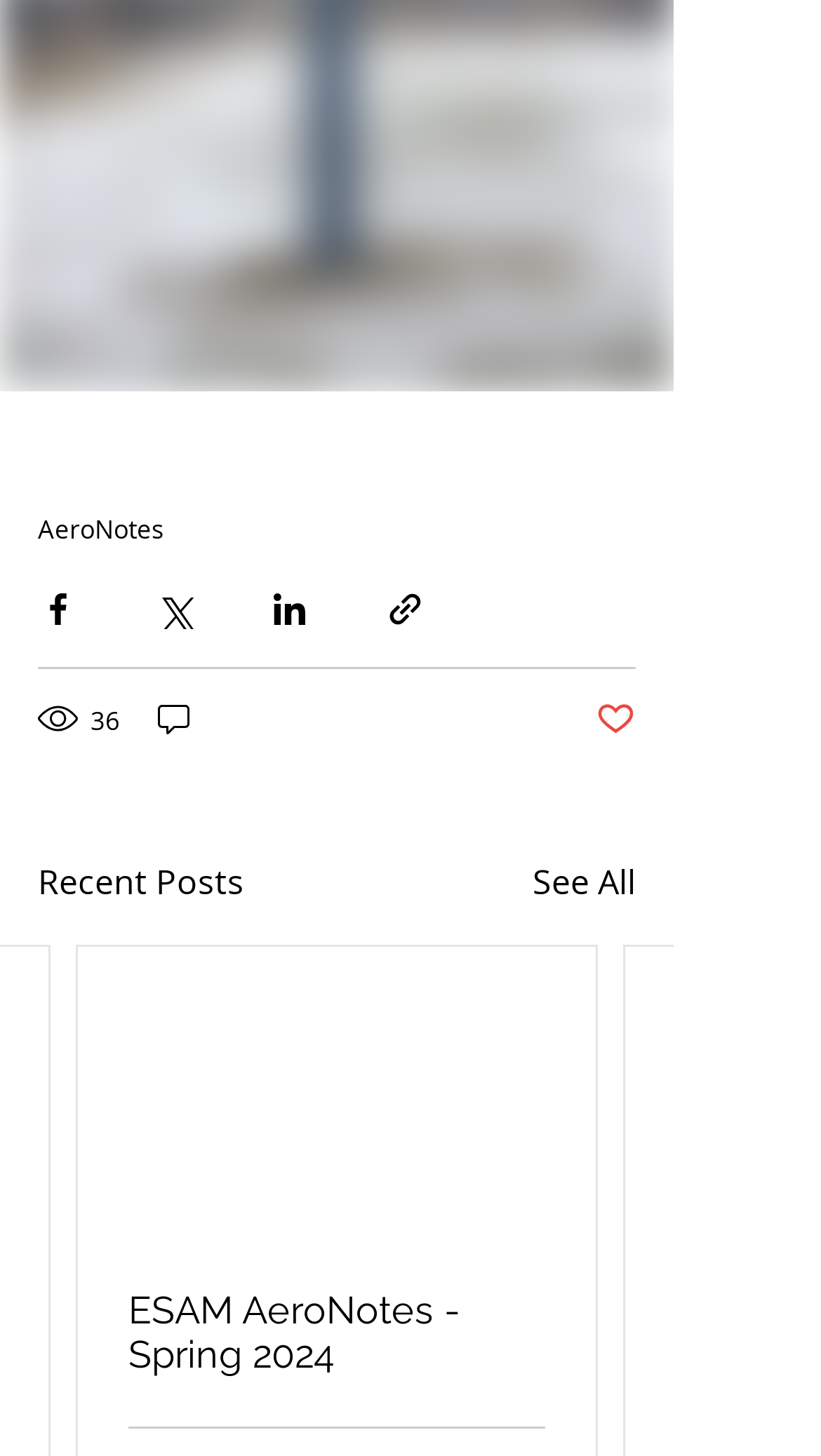Kindly provide the bounding box coordinates of the section you need to click on to fulfill the given instruction: "Learn about Cosy Homes".

None